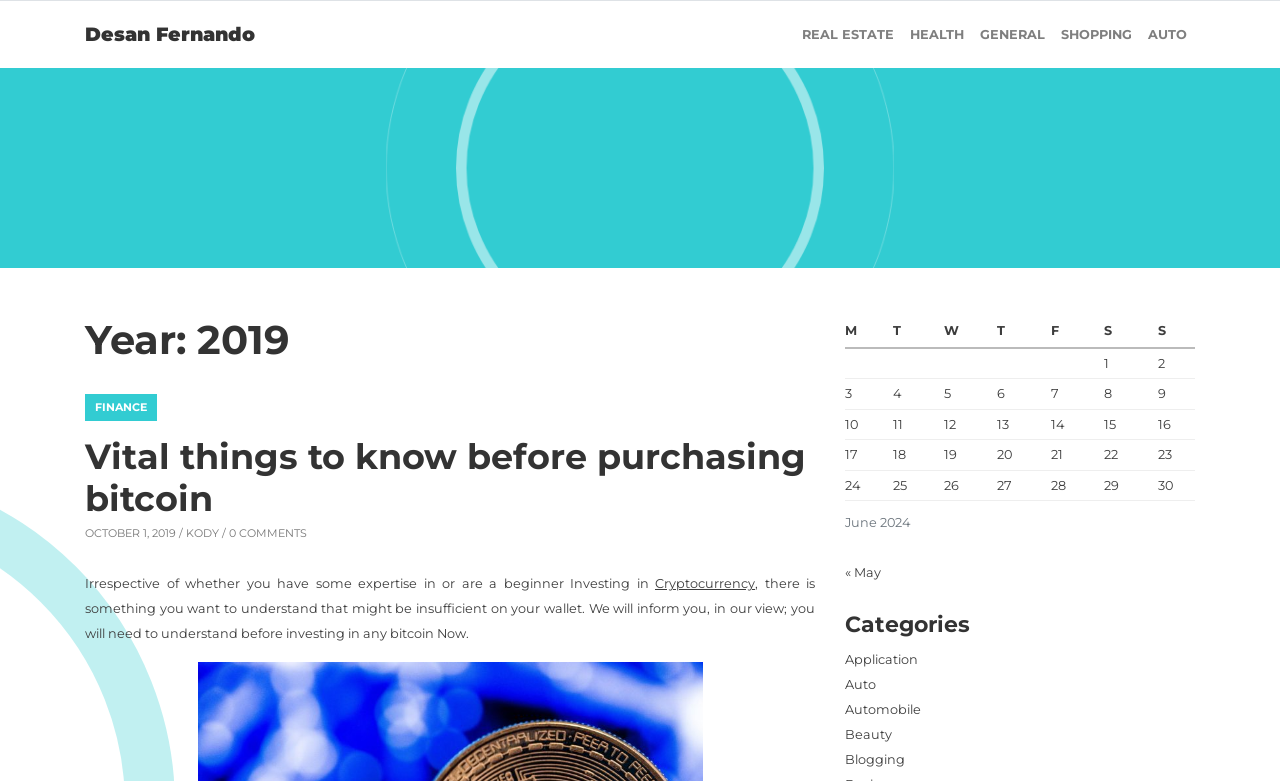Given the webpage screenshot and the description, determine the bounding box coordinates (top-left x, top-left y, bottom-right x, bottom-right y) that define the location of the UI element matching this description: Cryptocurrency

[0.512, 0.738, 0.59, 0.757]